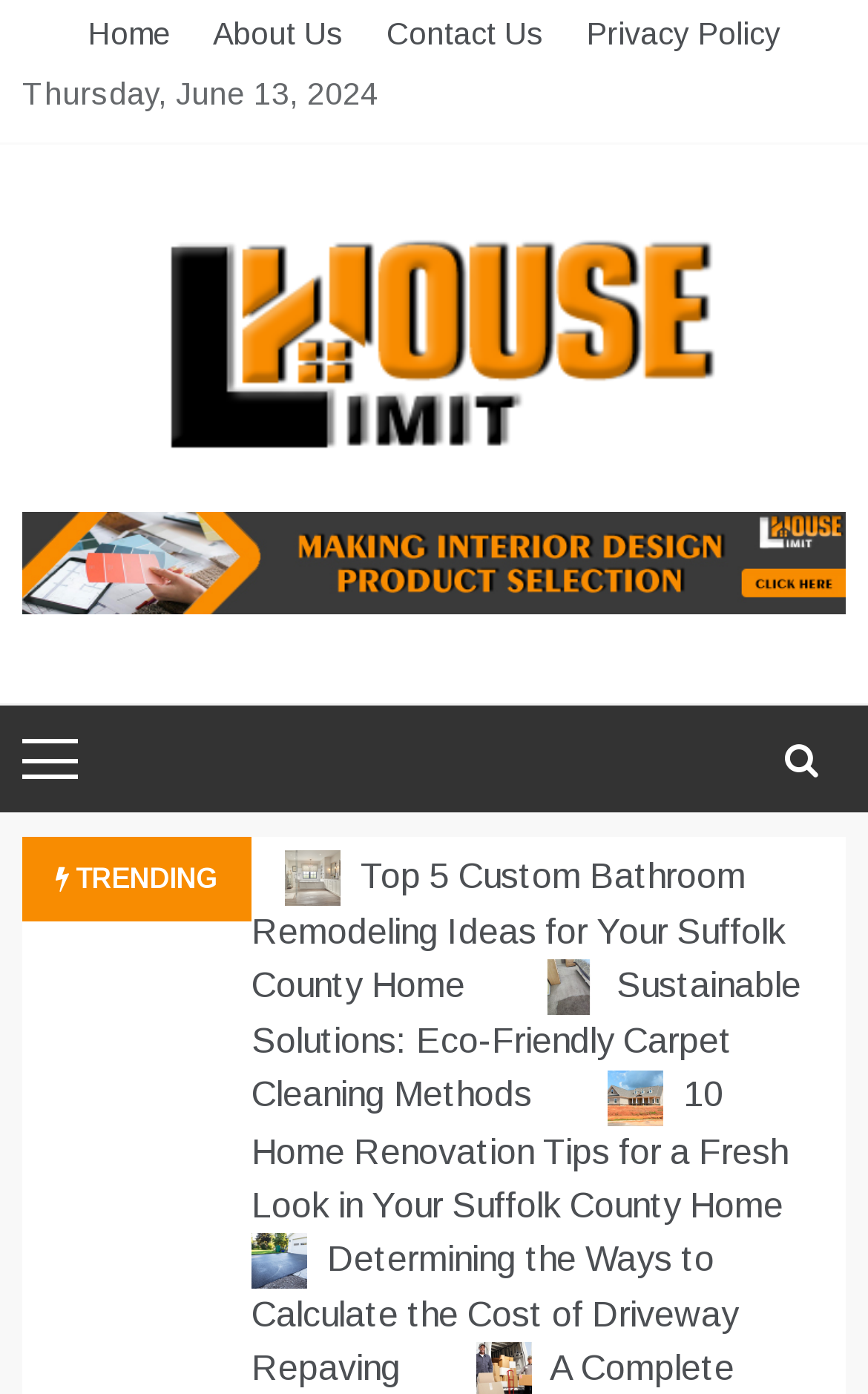Generate a detailed explanation of the webpage's features and information.

The webpage appears to be a blog or news website focused on home improvement and maintenance. At the top, there is a navigation menu with links to "Home", "About Us", "Contact Us", and "Privacy Policy". Below the navigation menu, the current date "Thursday, June 13, 2024" is displayed.

On the left side, there is a section dedicated to "Limit House", which includes a logo image, a heading, and a link to the "Limit House" website. Below this section, there is a text "Home Improvement Blog".

The main content area is divided into two sections. On the left, there is a trending section with a heading "TRENDING" and four article links with titles such as "Top 5 Custom Bathroom Remodeling Ideas for Your Suffolk County Home", "Sustainable Solutions Eco Friendly Carpet Cleaning Methods", "10 Home Renovation Tips for a Fresh Look in Your Suffolk County Home", and "Determining the Ways to Calculate the Cost of Driveway Repaving". Some of these articles have accompanying images.

On the right side, there is a sidebar with a button and a link. The button is located near the top, while the link is positioned near the middle.

Overall, the webpage has a clean layout with a focus on providing information and resources related to home improvement and maintenance.